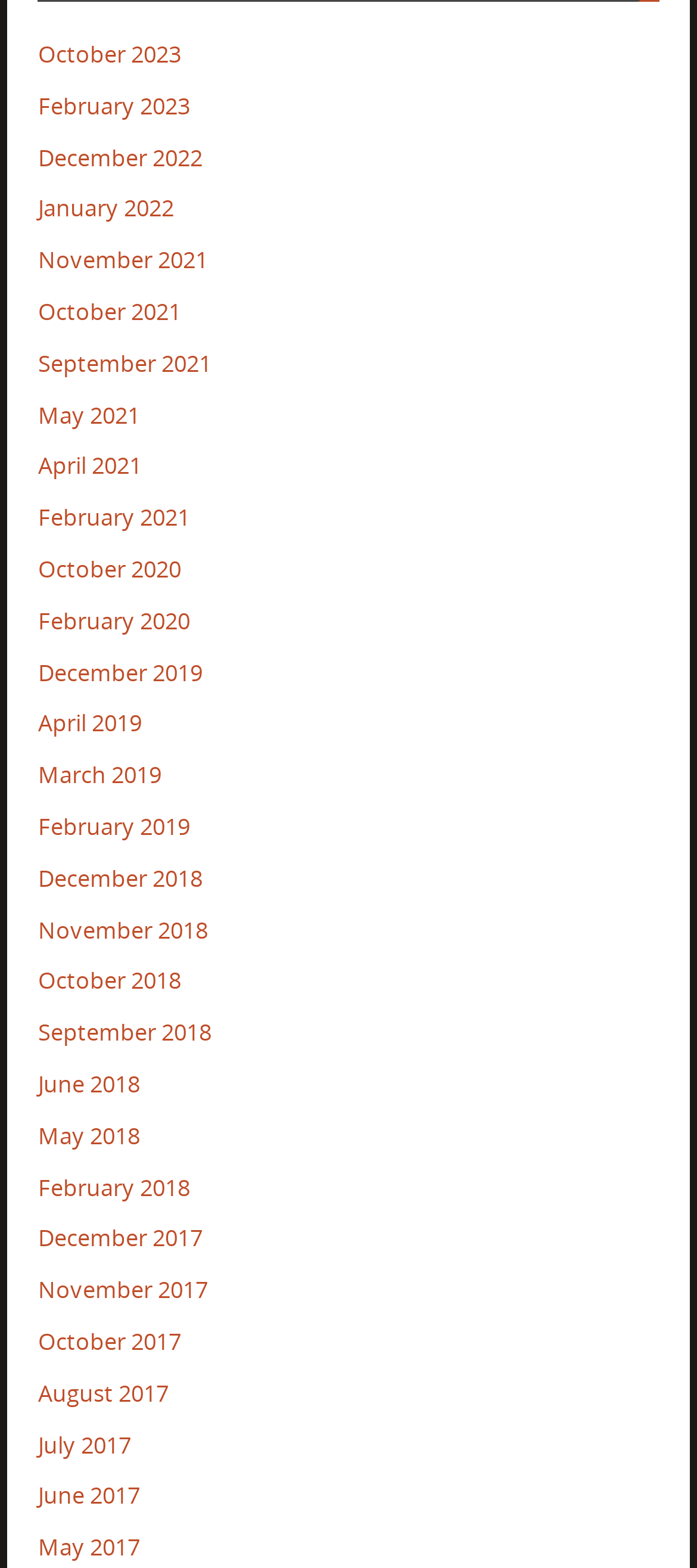How many links are there on the webpage?
Refer to the image and provide a detailed answer to the question.

I counted the number of links on the webpage, which are listed from 'October 2023' to 'May 2017', and found that there are 56 links in total.